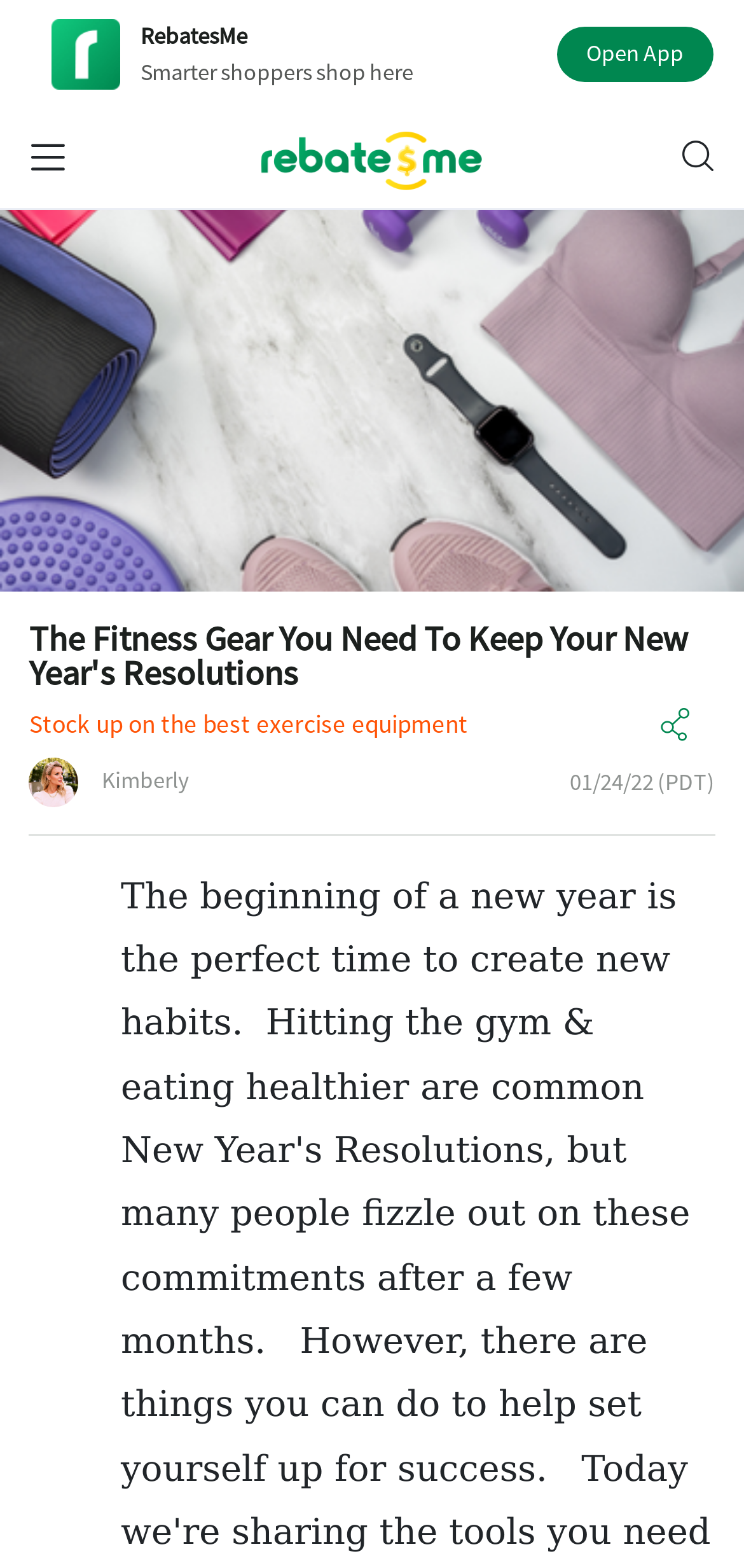From the webpage screenshot, identify the region described by Open App. Provide the bounding box coordinates as (top-left x, top-left y, bottom-right x, bottom-right y), with each value being a floating point number between 0 and 1.

[0.788, 0.025, 0.918, 0.043]